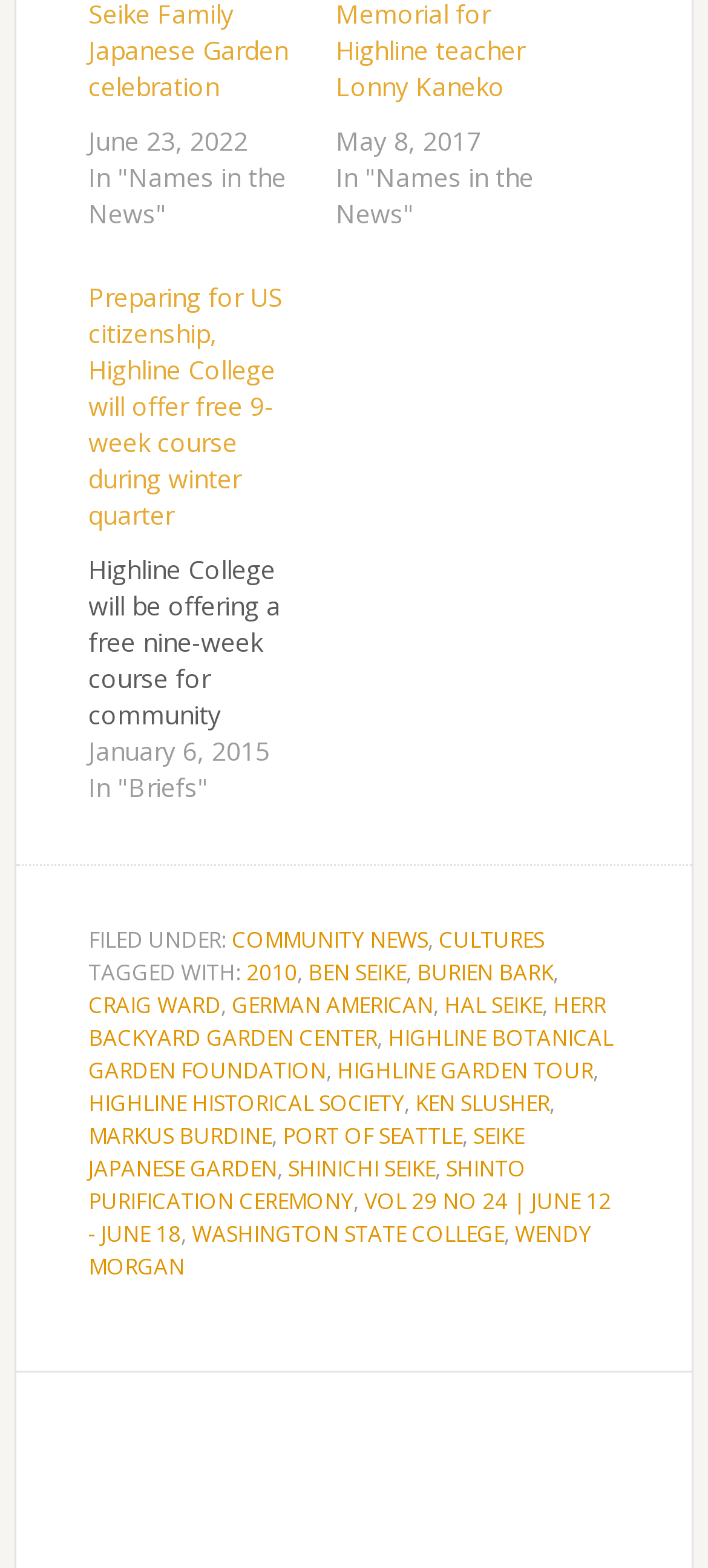What is the name of the college mentioned in the article?
Using the image as a reference, answer the question in detail.

I found the name of the college by reading the article with the heading 'Preparing for US citizenship, Highline College will offer free 9-week course during winter quarter' which mentions the name of the college as Highline College.